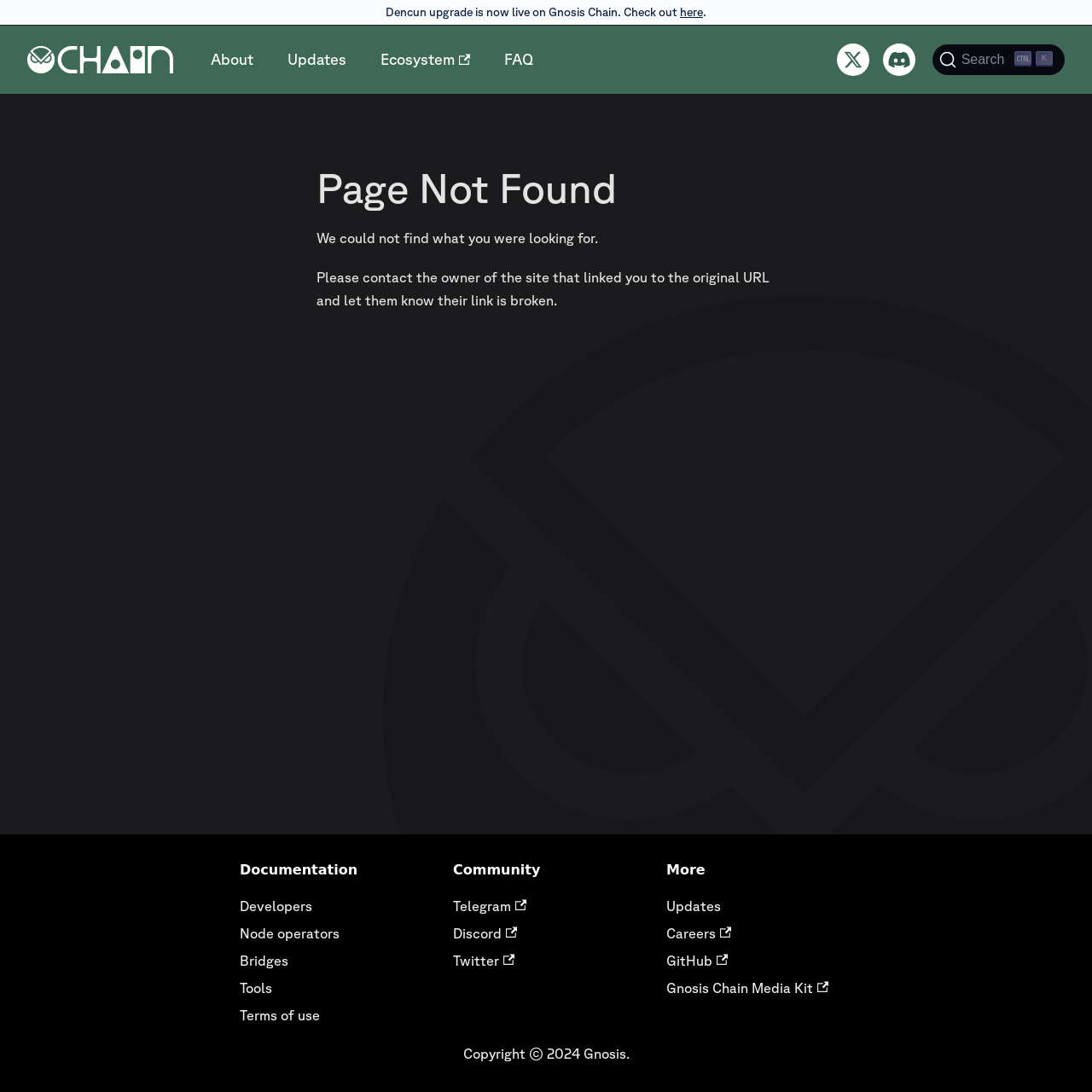What is the current status of Dencun upgrade?
Please answer the question with a detailed response using the information from the screenshot.

The answer can be found in the StaticText element with the text 'Dencun upgrade is now live on Gnosis Chain. Check out'. This text is located at the top of the webpage, indicating that the Dencun upgrade is currently live on Gnosis Chain.